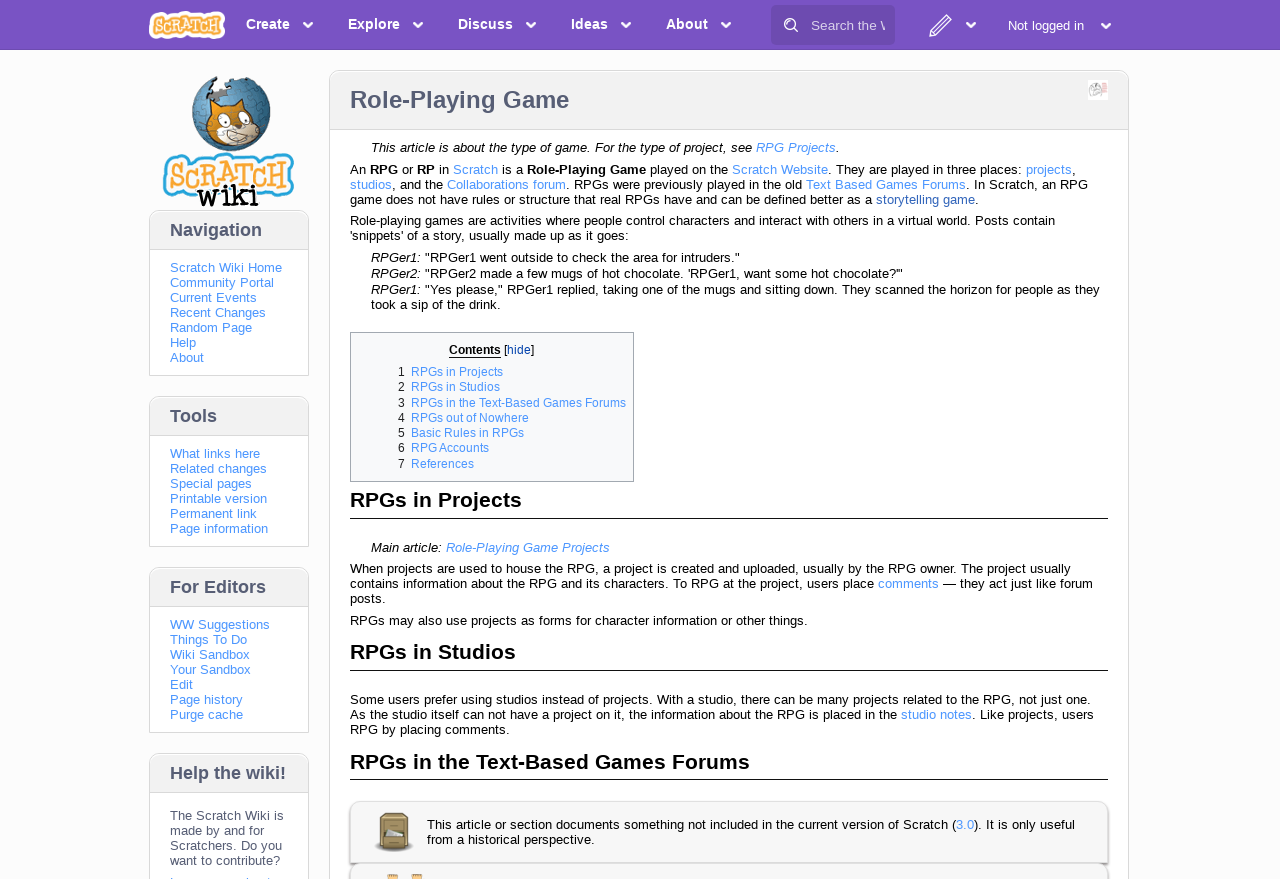Pinpoint the bounding box coordinates of the element to be clicked to execute the instruction: "Go to Scratch Wiki Home".

[0.116, 0.08, 0.241, 0.239]